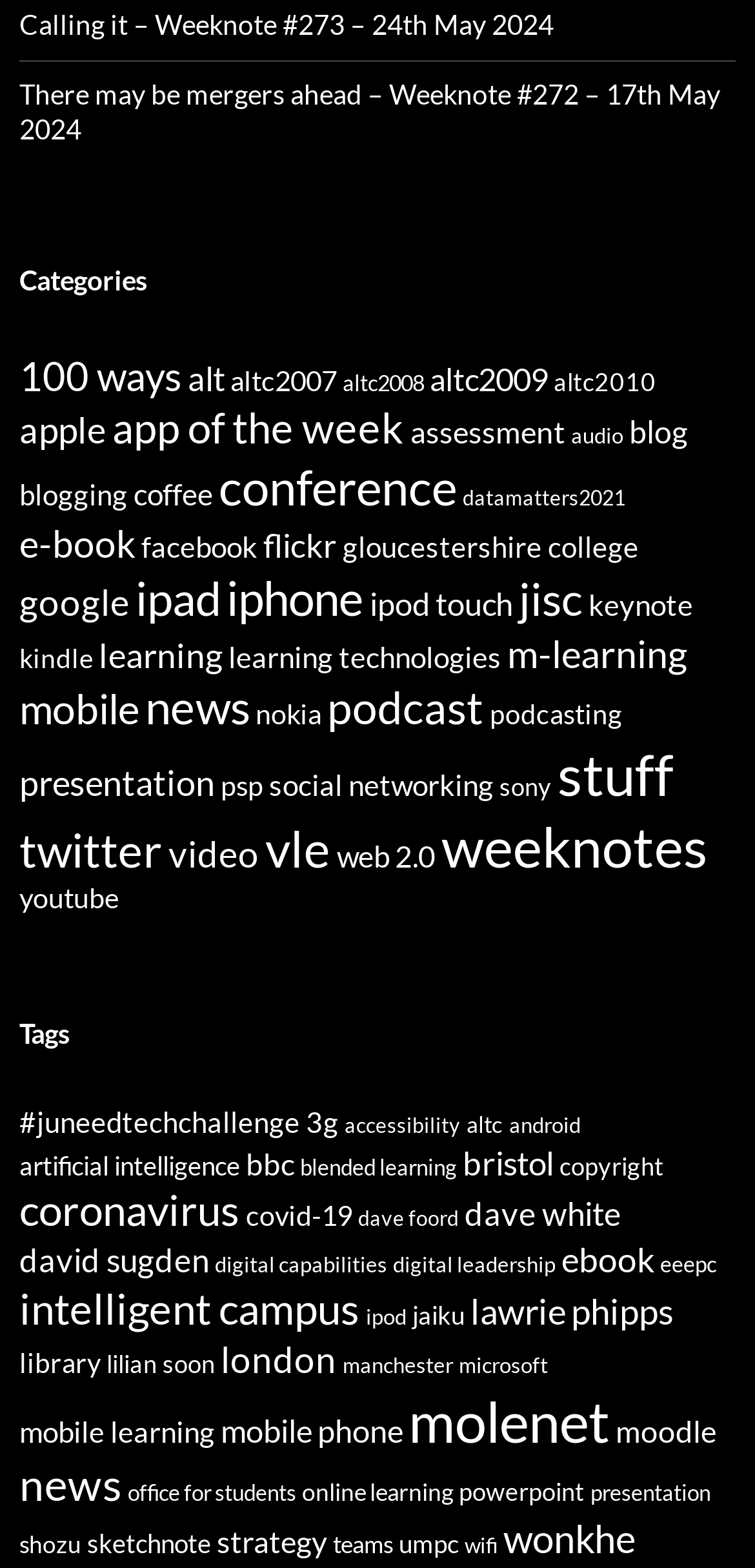What is the second most recent weeknote?
Refer to the image and give a detailed response to the question.

I looked at the list of weeknotes and their corresponding dates. The most recent weeknote is 'Calling it – Weeknote #273 – 24th May 2024', and the second most recent is 'There may be mergers ahead – Weeknote #272 – 17th May 2024'.